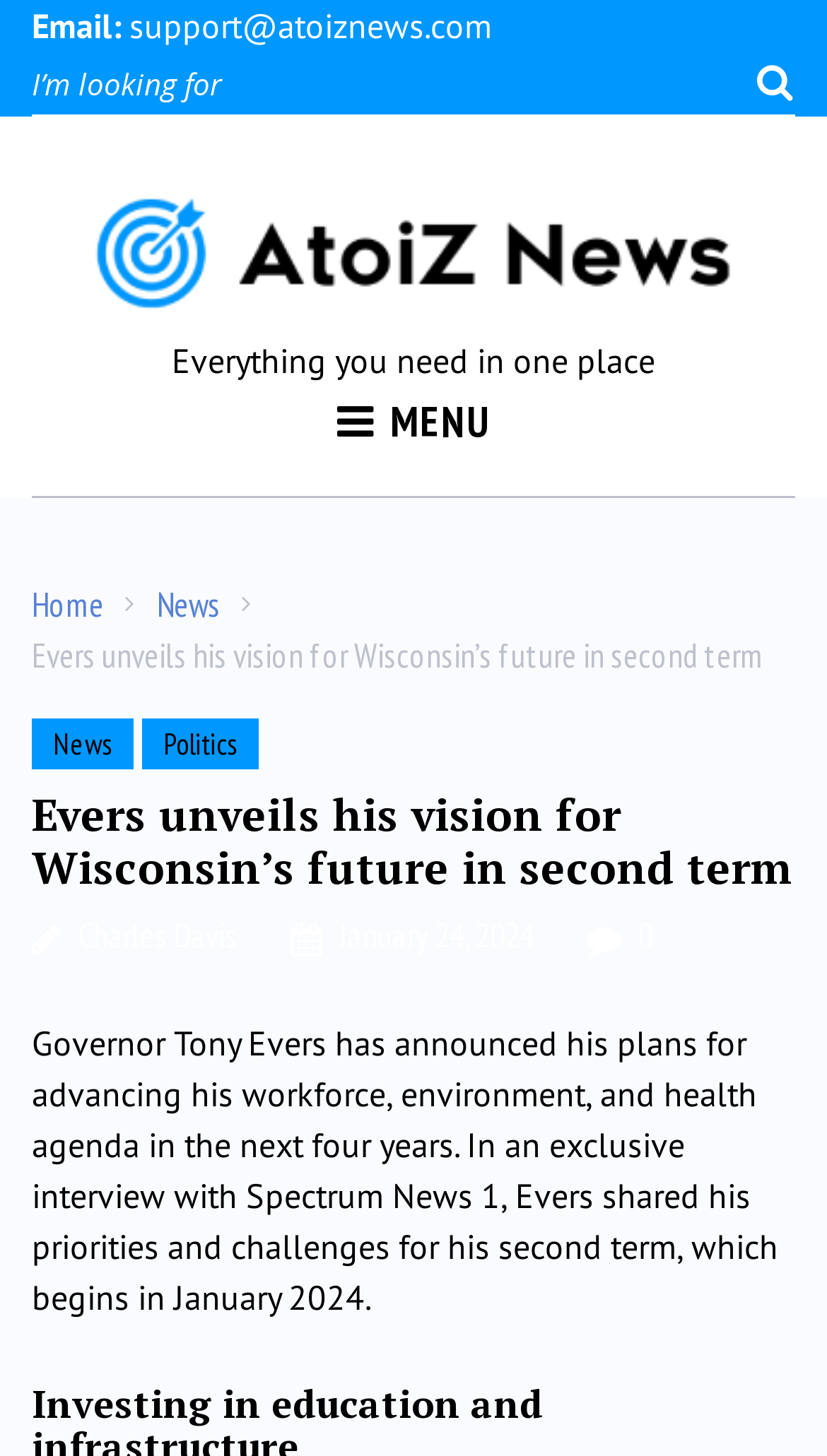Find the bounding box coordinates of the element you need to click on to perform this action: 'Visit our company page'. The coordinates should be represented by four float values between 0 and 1, in the format [left, top, right, bottom].

None